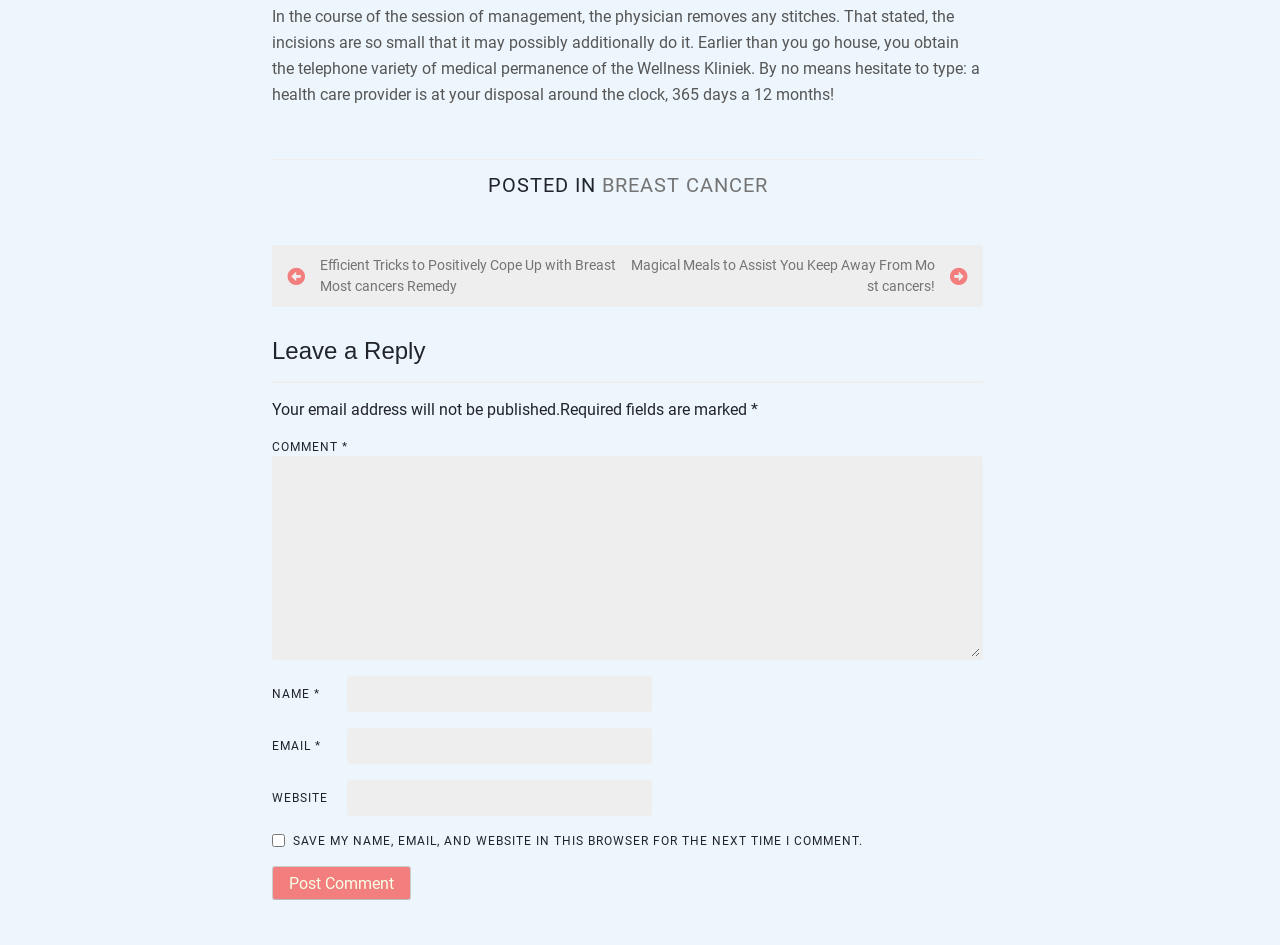Pinpoint the bounding box coordinates of the area that must be clicked to complete this instruction: "Enter a comment in the text box".

[0.212, 0.482, 0.768, 0.698]